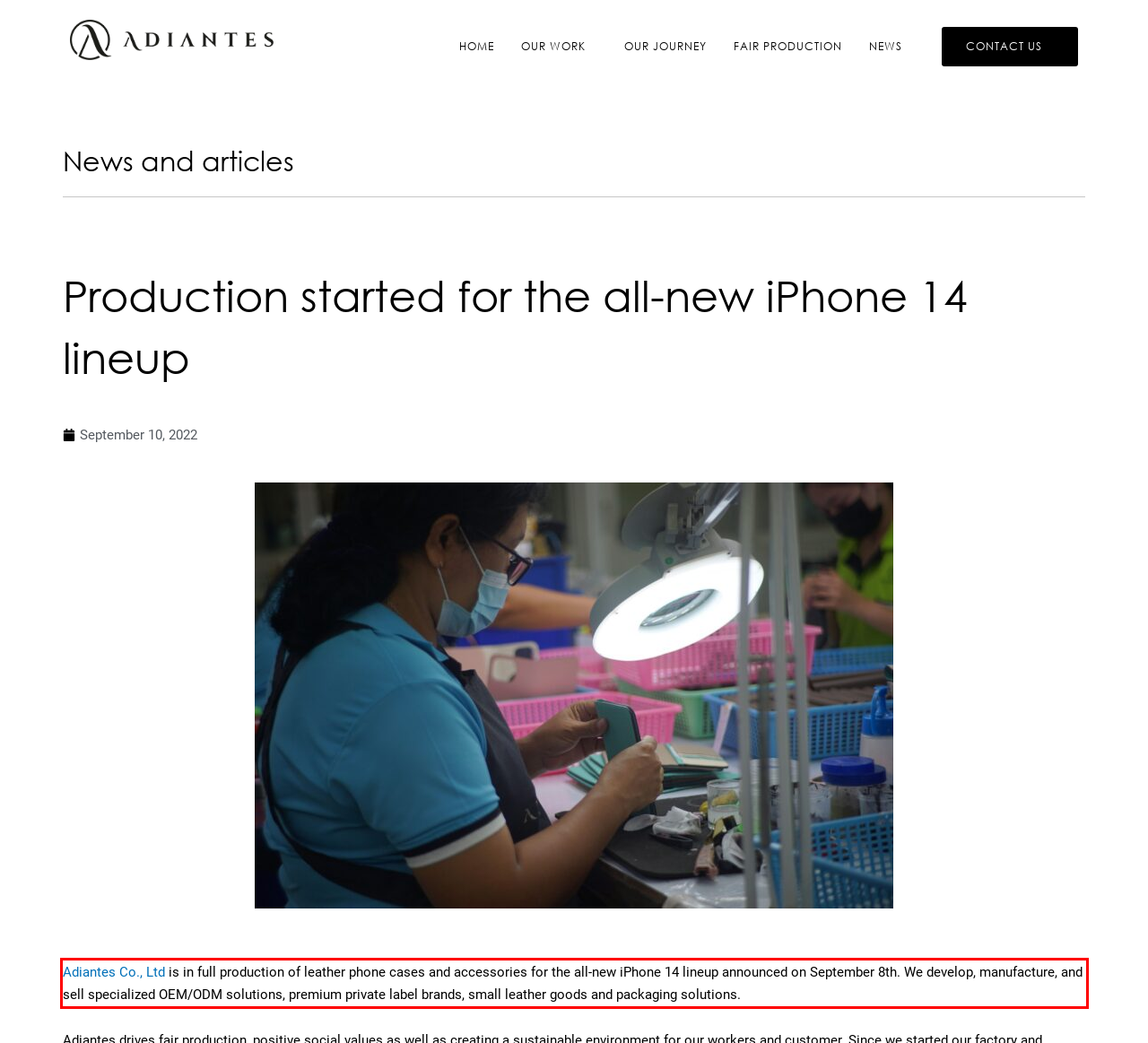Inspect the webpage screenshot that has a red bounding box and use OCR technology to read and display the text inside the red bounding box.

Adiantes Co., Ltd is in full production of leather phone cases and accessories for the all-new iPhone 14 lineup announced on September 8th. We develop, manufacture, and sell specialized OEM/ODM solutions, premium private label brands, small leather goods and packaging solutions.